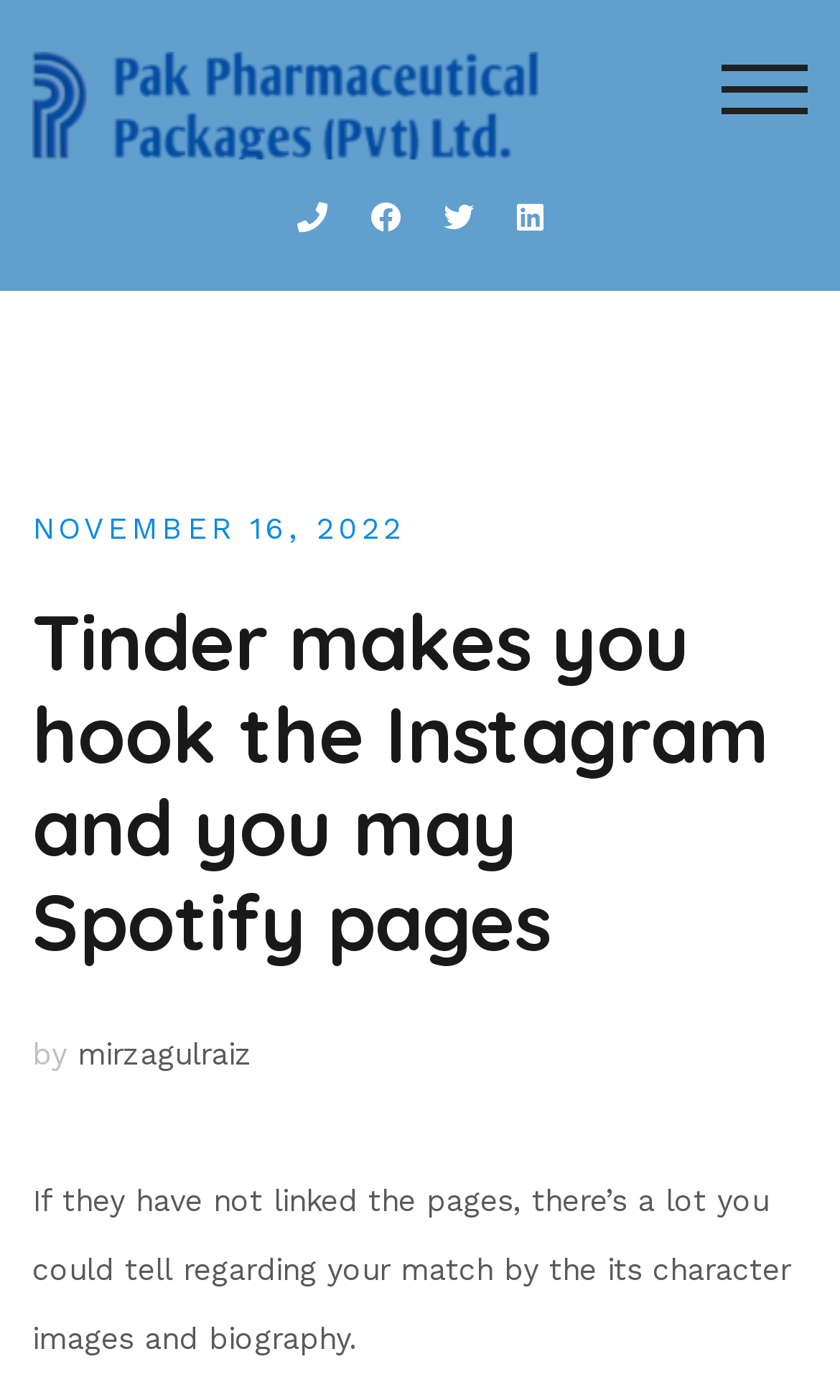Locate the UI element described by mirzagulraiz and provide its bounding box coordinates. Use the format (top-left x, top-left y, bottom-right x, bottom-right y) with all values as floating point numbers between 0 and 1.

[0.092, 0.74, 0.3, 0.765]